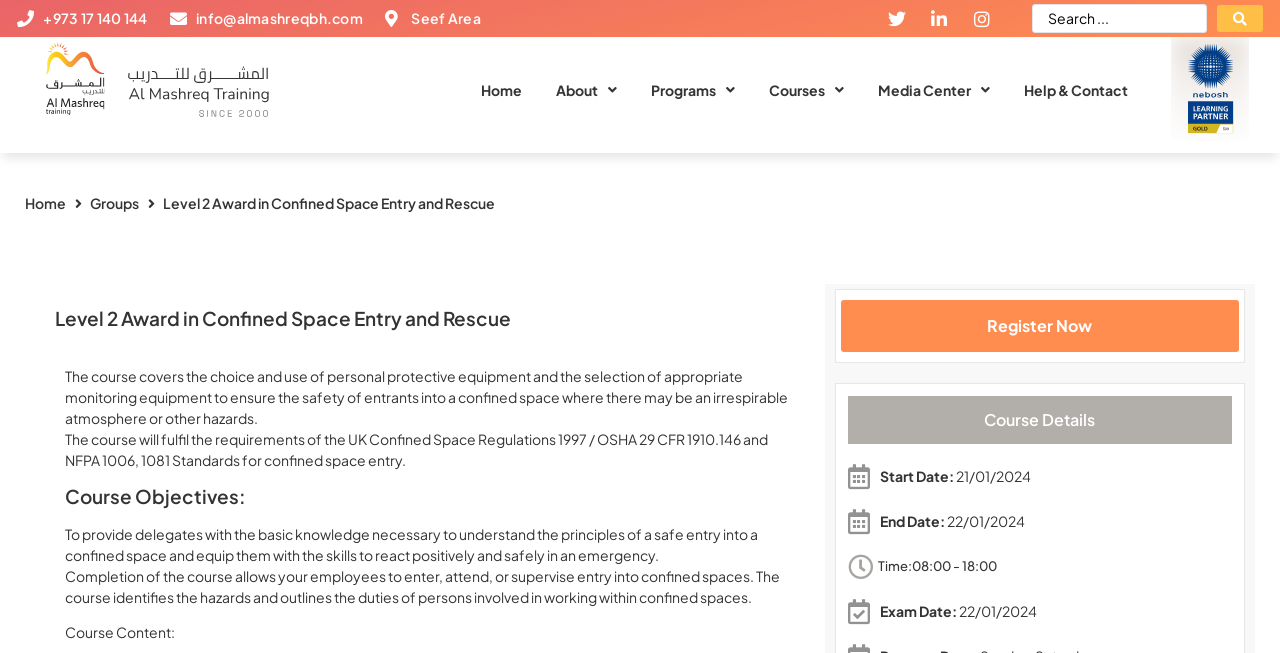Could you find the bounding box coordinates of the clickable area to complete this instruction: "Explore window tint services in Tampa"?

None